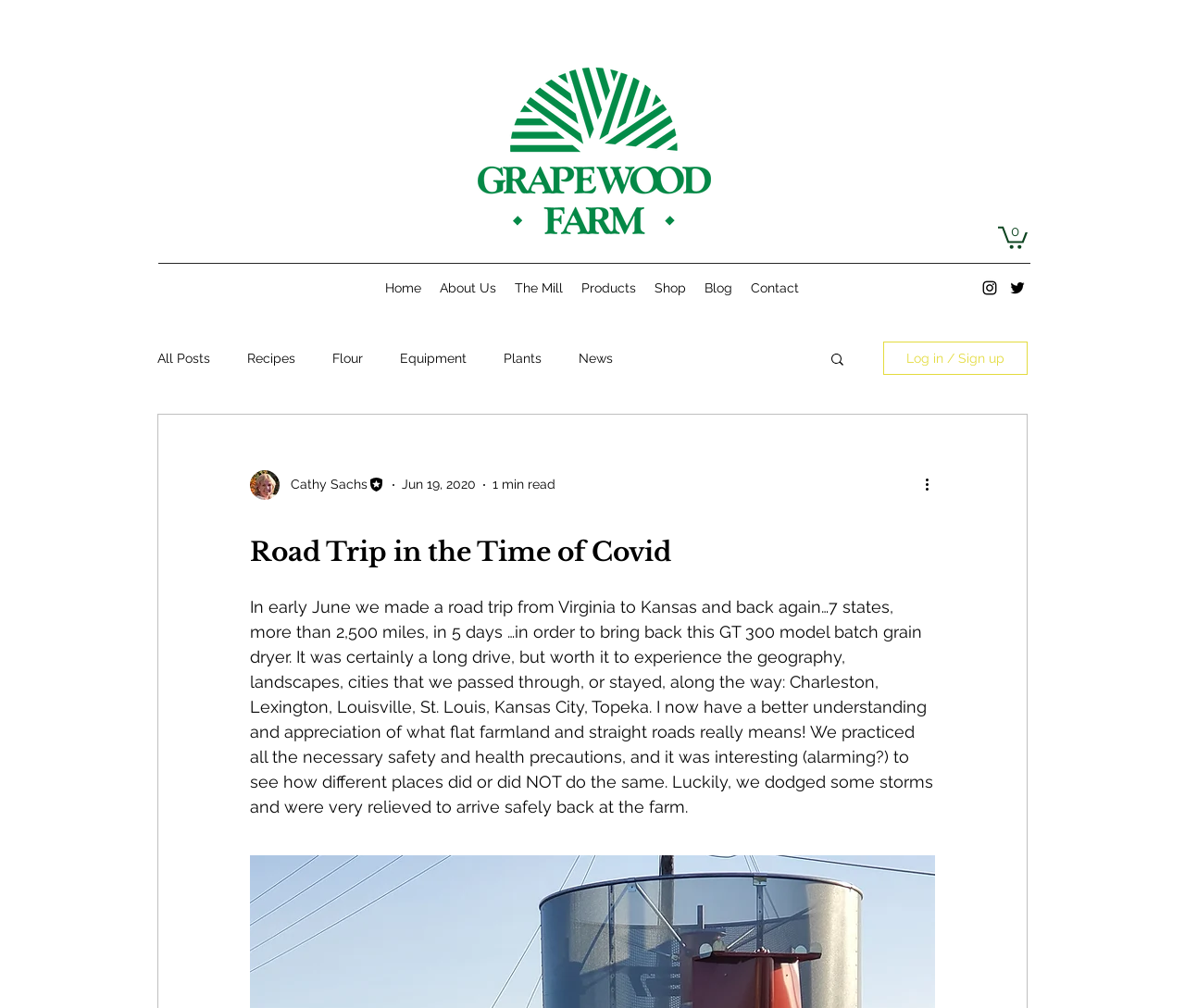Utilize the details in the image to give a detailed response to the question: How long does it take to read the article?

I found a generic element with the text '1 min read' which indicates the estimated time it takes to read the article, which is 1 minute.